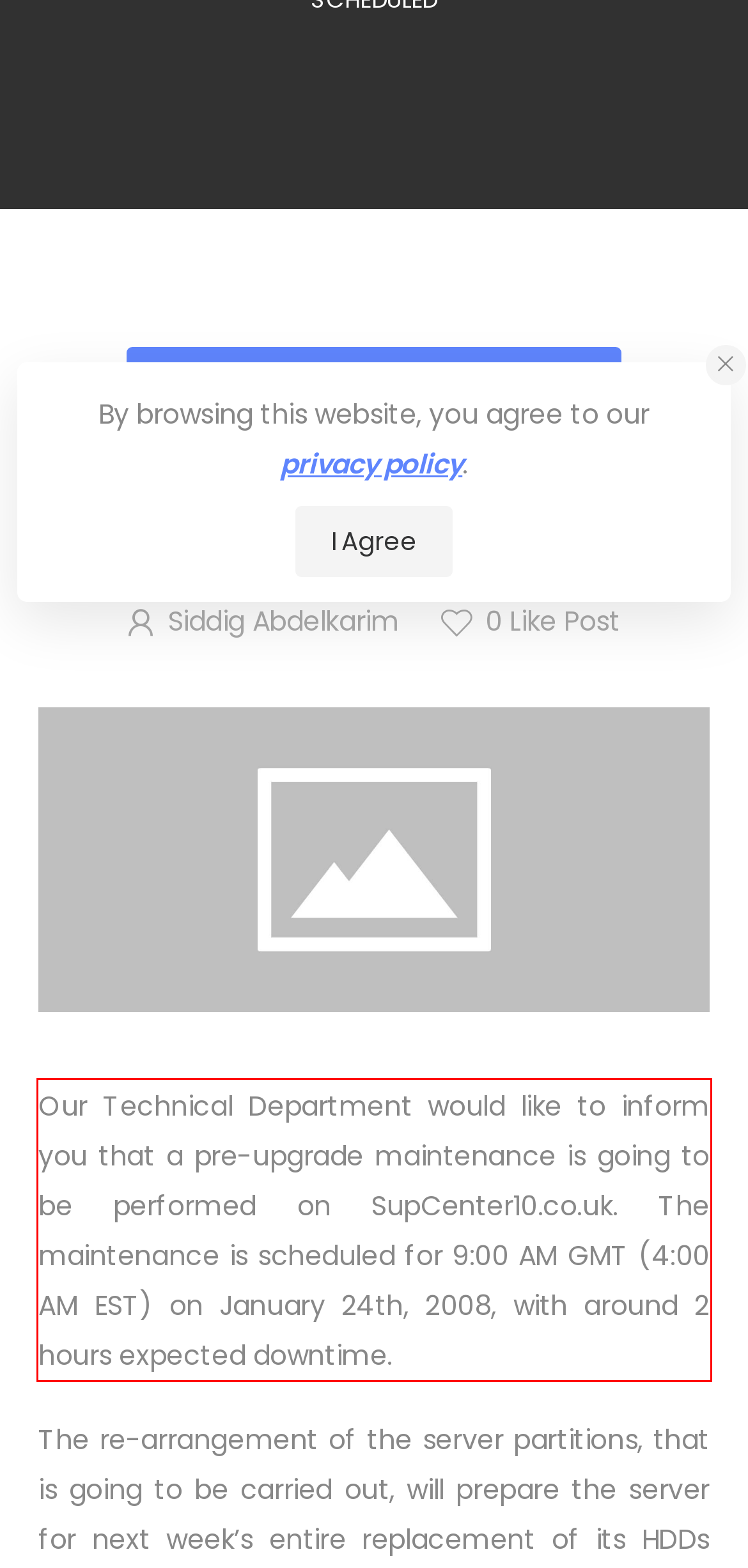There is a screenshot of a webpage with a red bounding box around a UI element. Please use OCR to extract the text within the red bounding box.

Our Technical Department would like to inform you that a pre-upgrade maintenance is going to be performed on SupCenter10.co.uk. The maintenance is scheduled for 9:00 AM GMT (4:00 AM EST) on January 24th, 2008, with around 2 hours expected downtime.